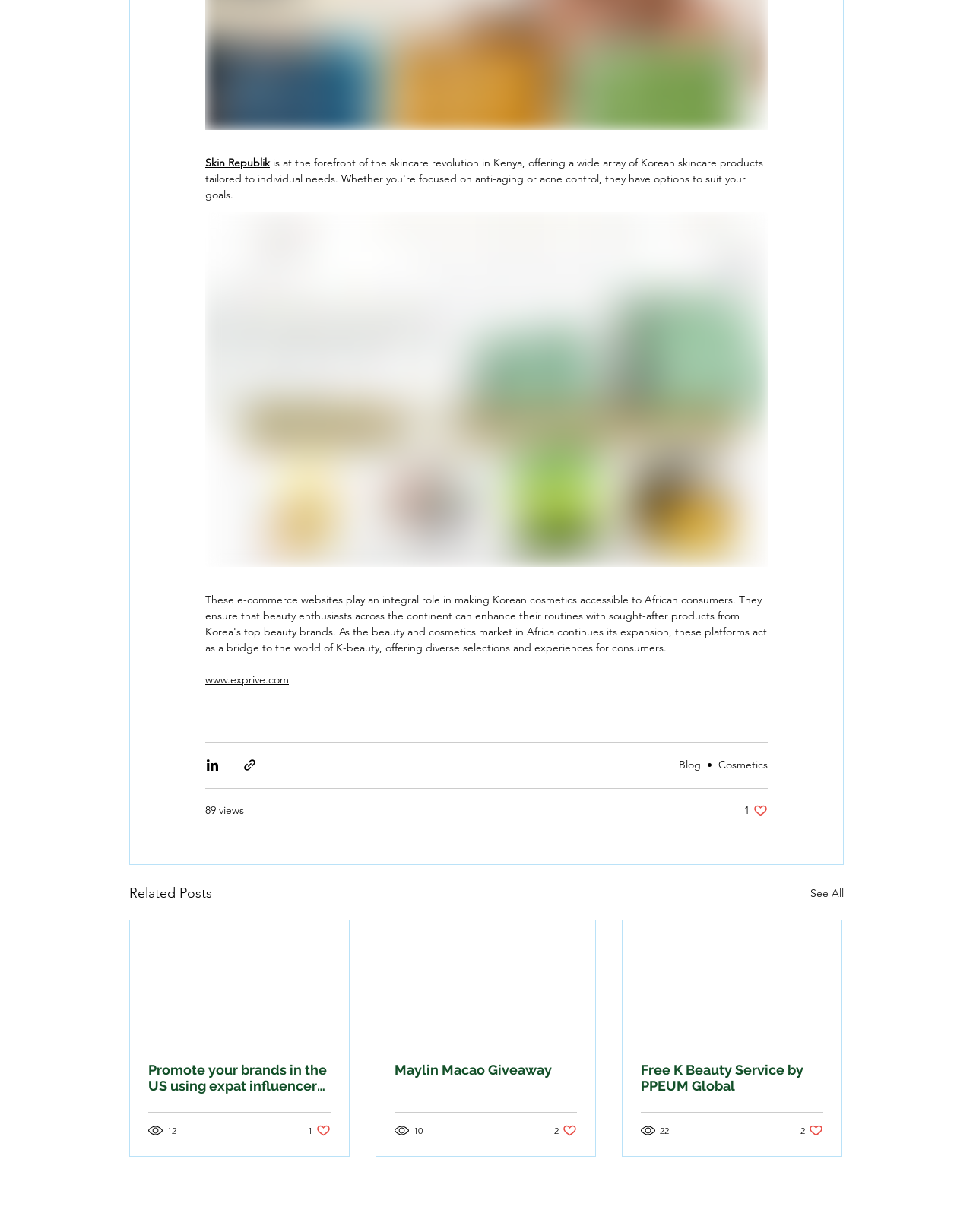Pinpoint the bounding box coordinates of the clickable element to carry out the following instruction: "Like the post."

[0.765, 0.652, 0.789, 0.663]